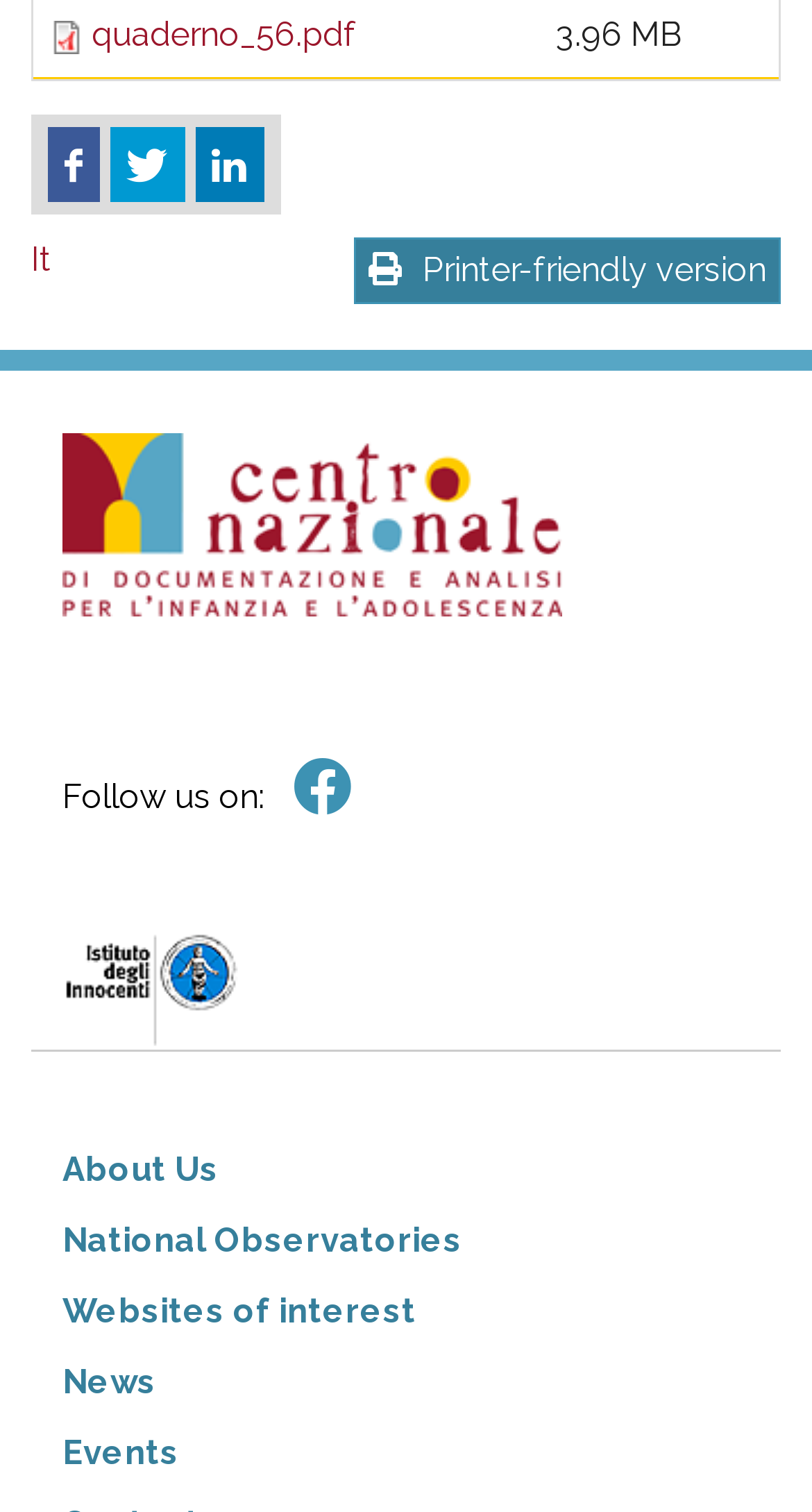Bounding box coordinates are specified in the format (top-left x, top-left y, bottom-right x, bottom-right y). All values are floating point numbers bounded between 0 and 1. Please provide the bounding box coordinate of the region this sentence describes: Websites of interest

[0.077, 0.852, 0.923, 0.885]